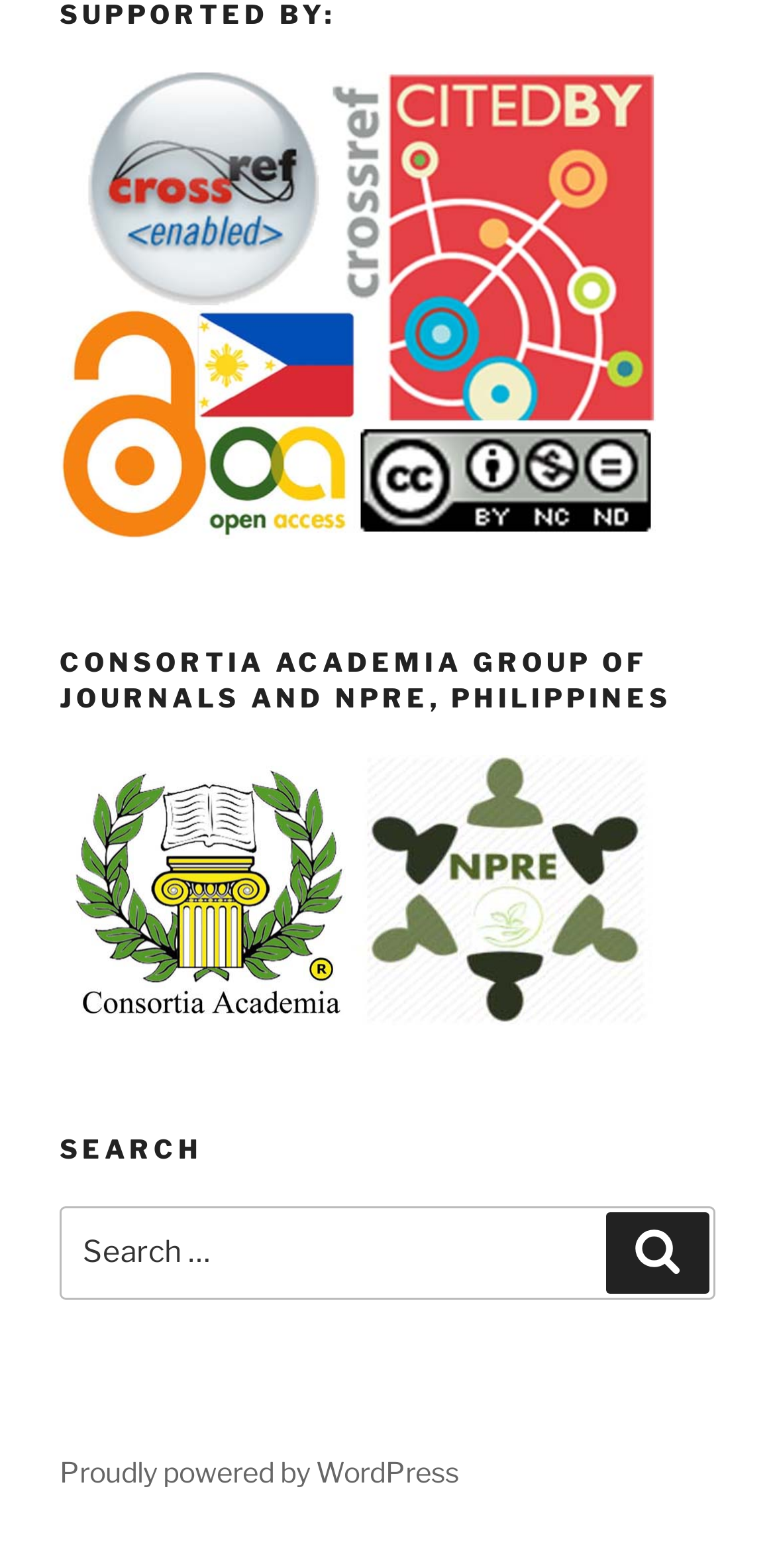Based on what you see in the screenshot, provide a thorough answer to this question: What is the platform that powers the website?

The platform that powers the website can be found in the link element at the bottom of the webpage, which has a bounding box of [0.077, 0.928, 0.592, 0.95]. The text content of this element is 'Proudly powered by WordPress'.